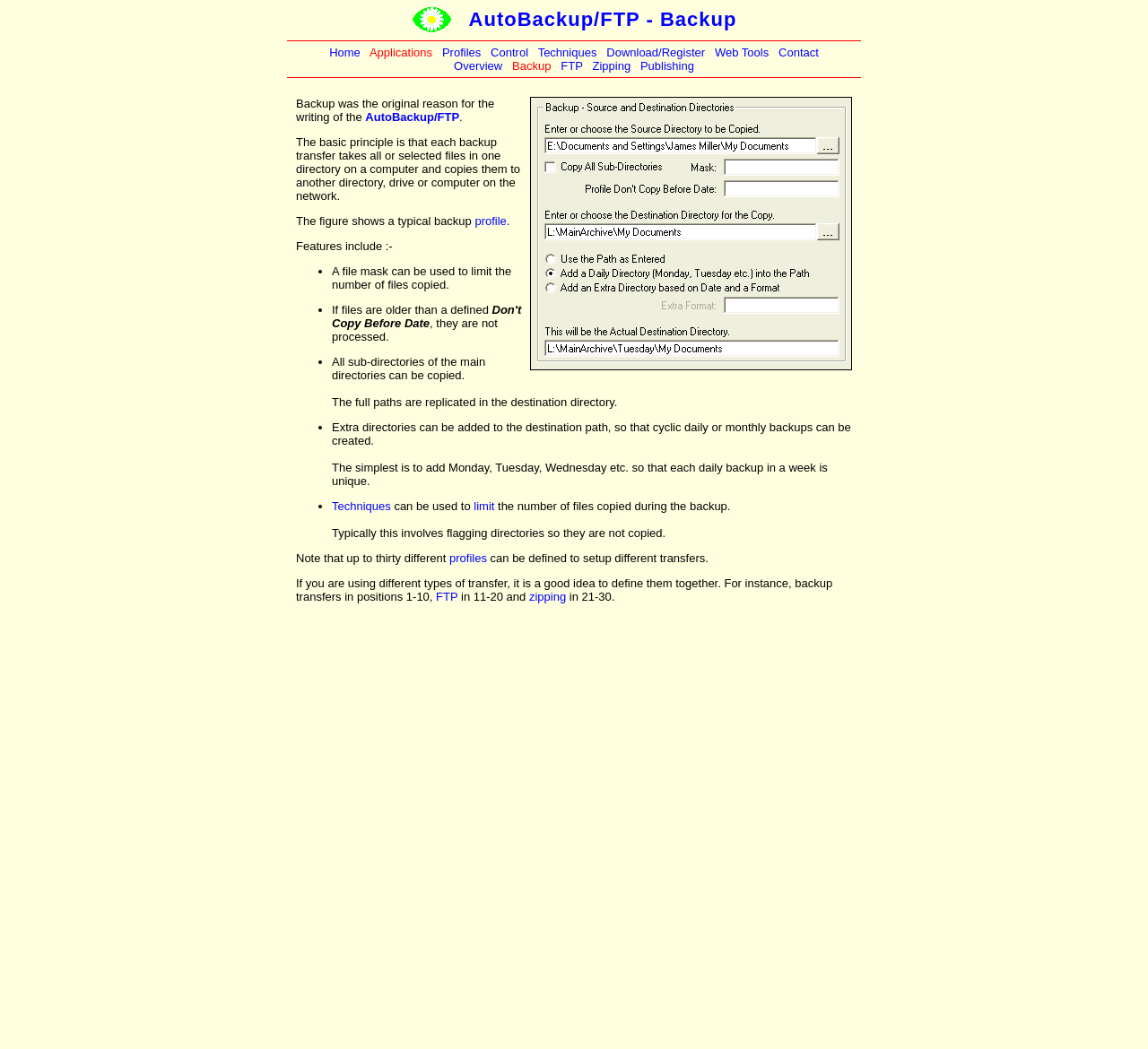Please determine the bounding box coordinates of the element to click on in order to accomplish the following task: "Click on the 'profile' link". Ensure the coordinates are four float numbers ranging from 0 to 1, i.e., [left, top, right, bottom].

[0.414, 0.204, 0.441, 0.217]